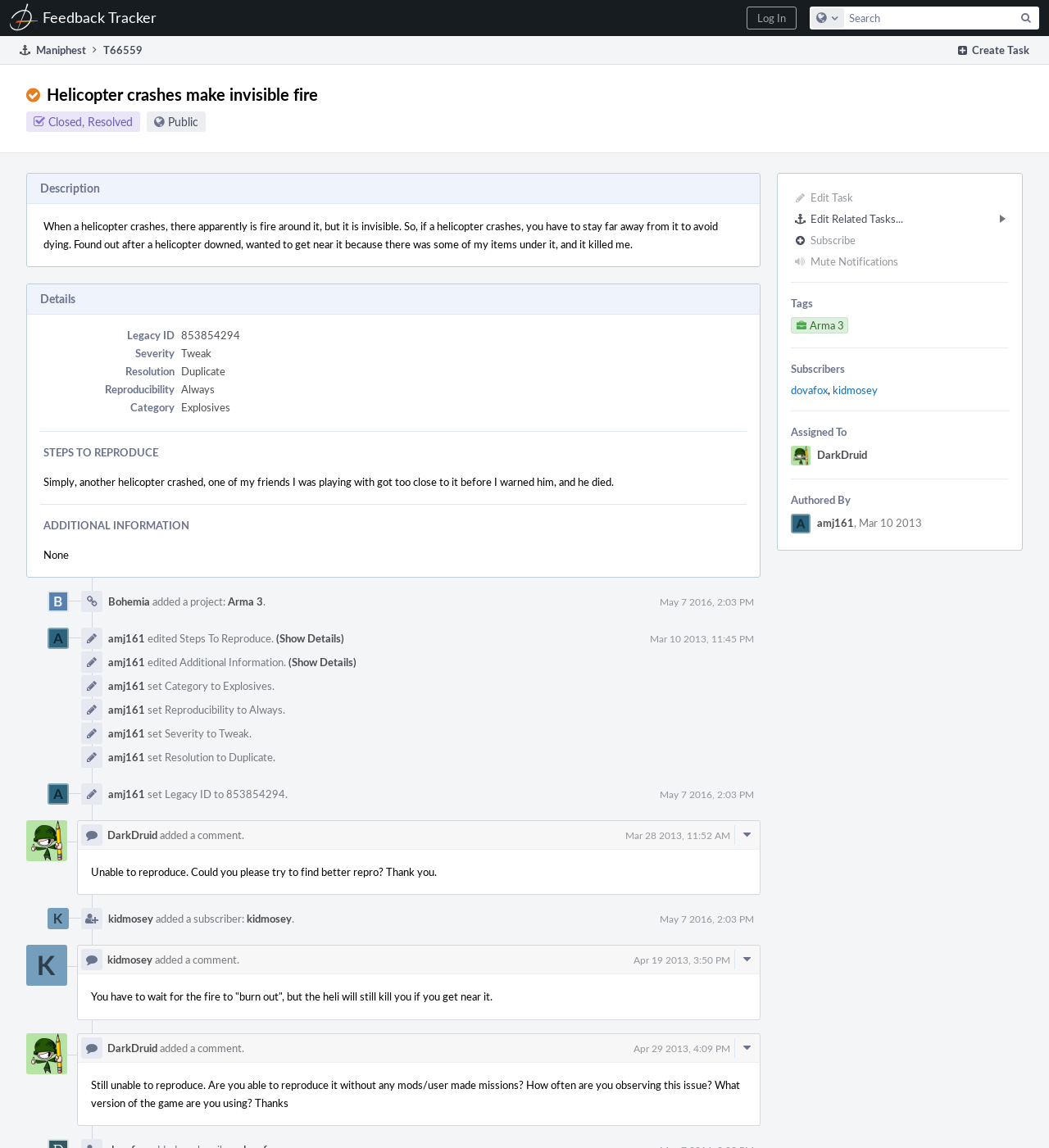What is the category of this task?
Look at the screenshot and give a one-word or phrase answer.

Explosives